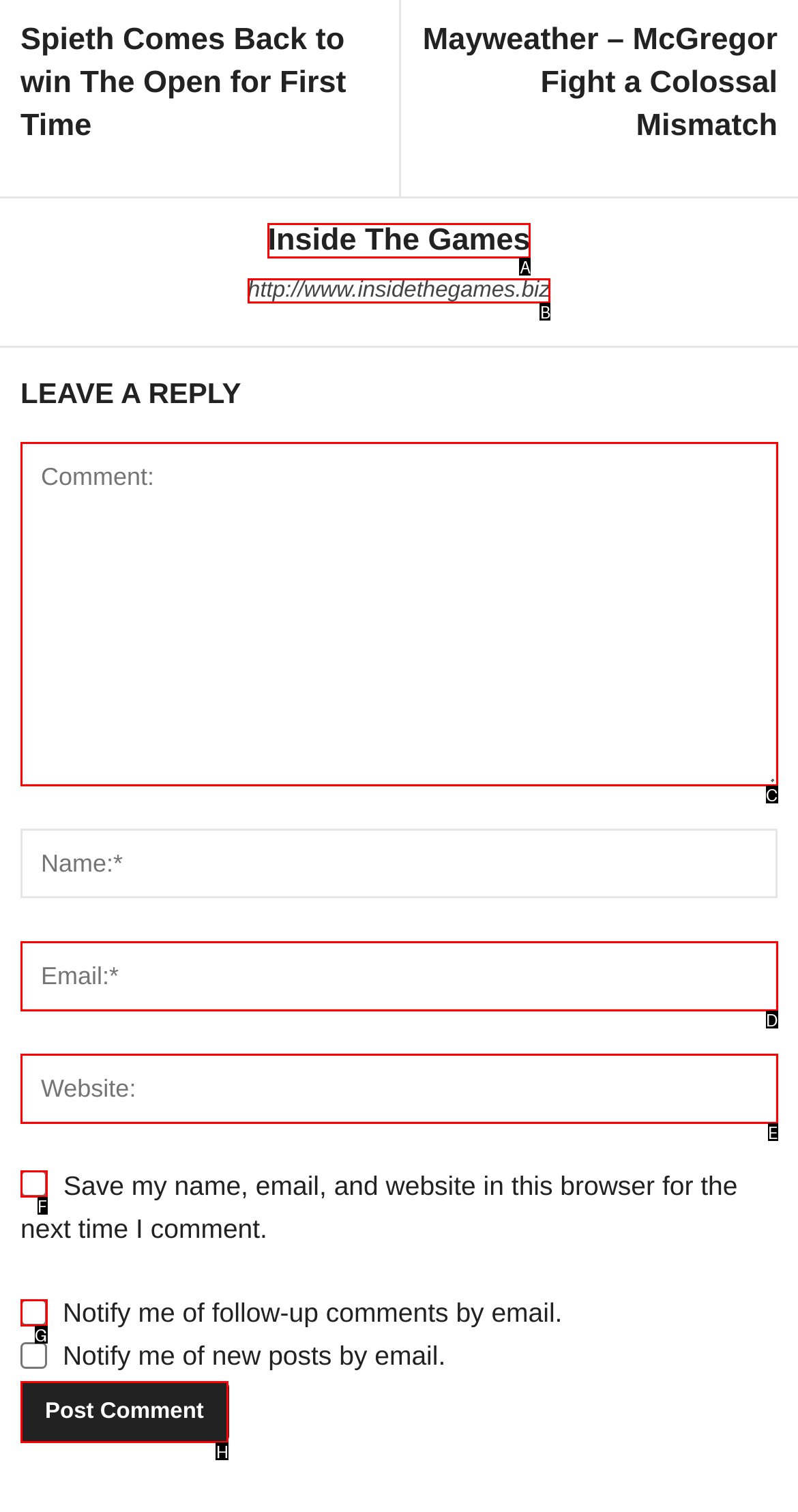Determine the HTML element that best matches this description: title="417HappyHours.com" from the given choices. Respond with the corresponding letter.

None